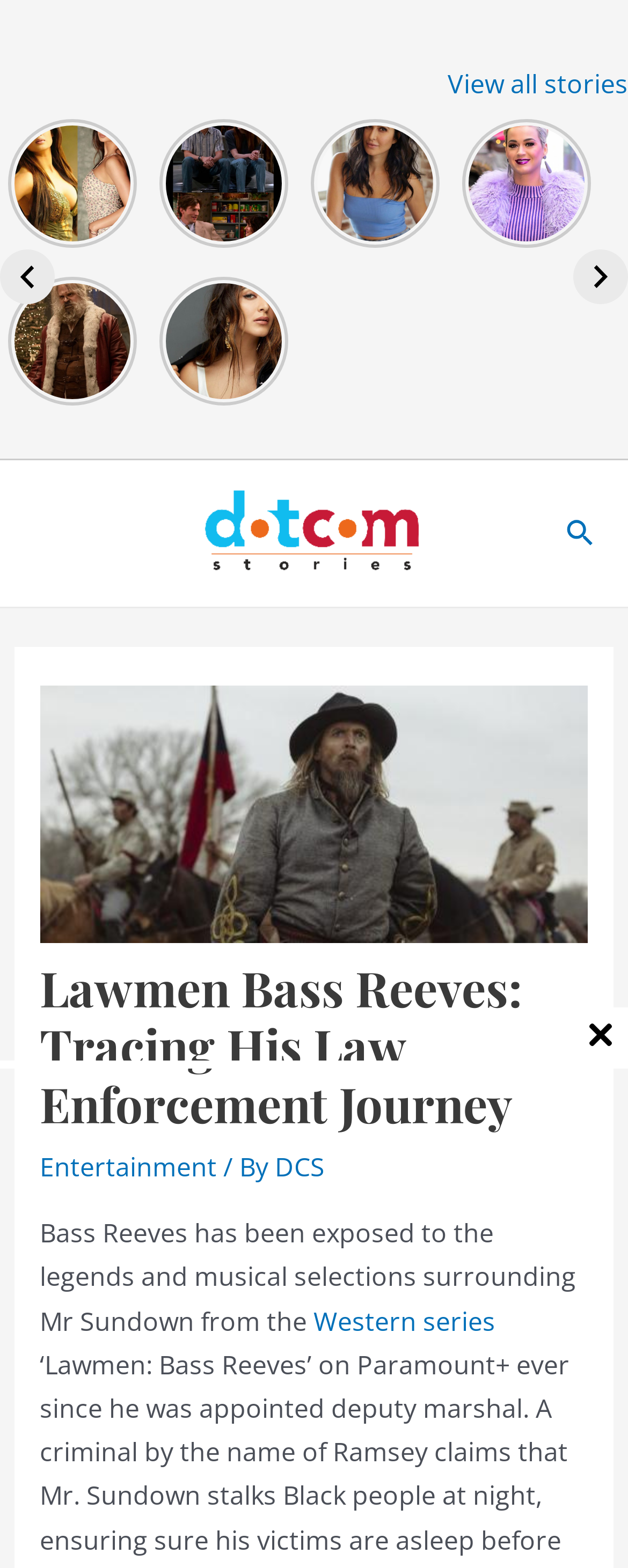Given the description of the UI element: "parent_node: View all stories aria-label="Previous"", predict the bounding box coordinates in the form of [left, top, right, bottom], with each value being a float between 0 and 1.

[0.0, 0.159, 0.087, 0.194]